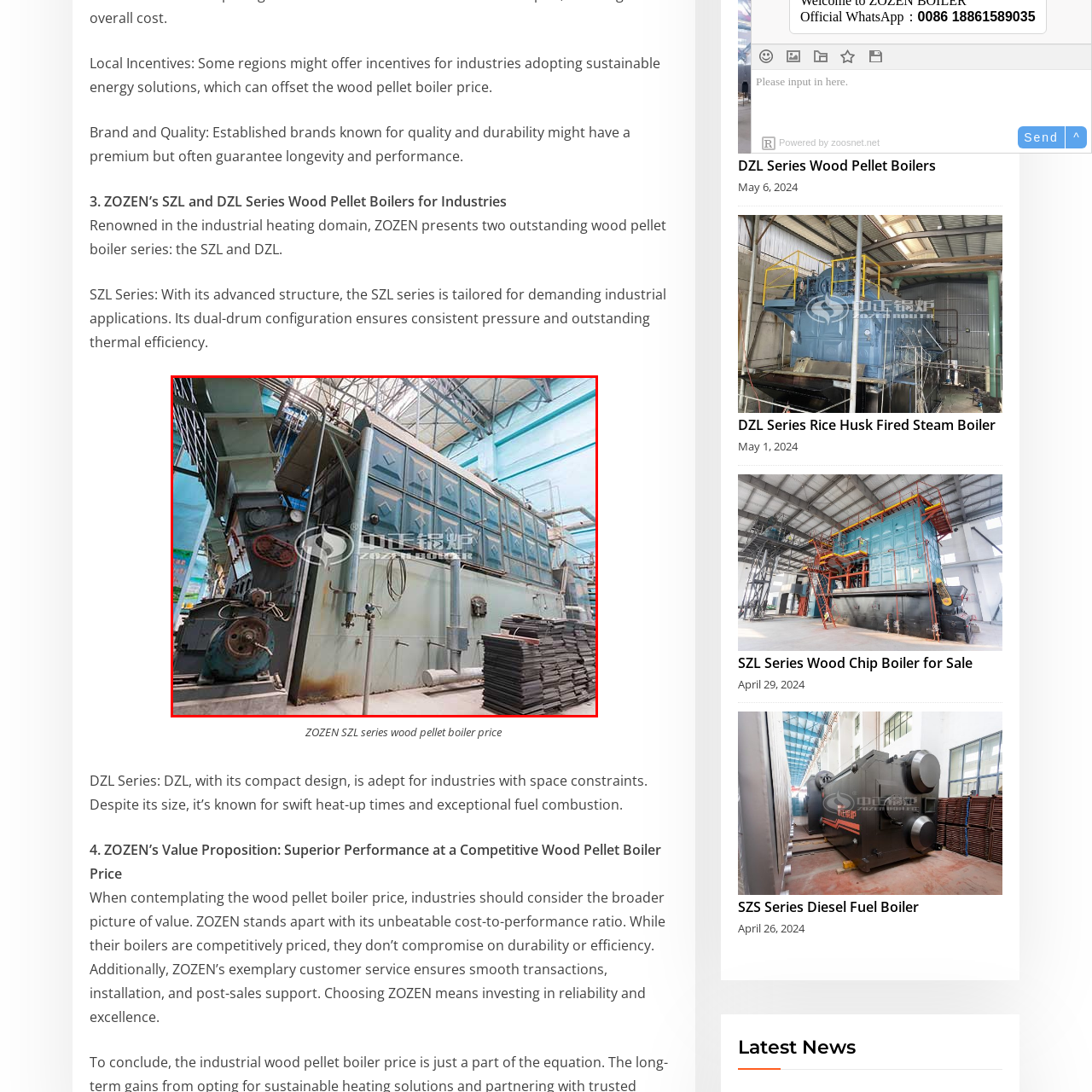What is the configuration of the boiler's drums?
Examine the image highlighted by the red bounding box and answer briefly with one word or a short phrase.

Dual-drum